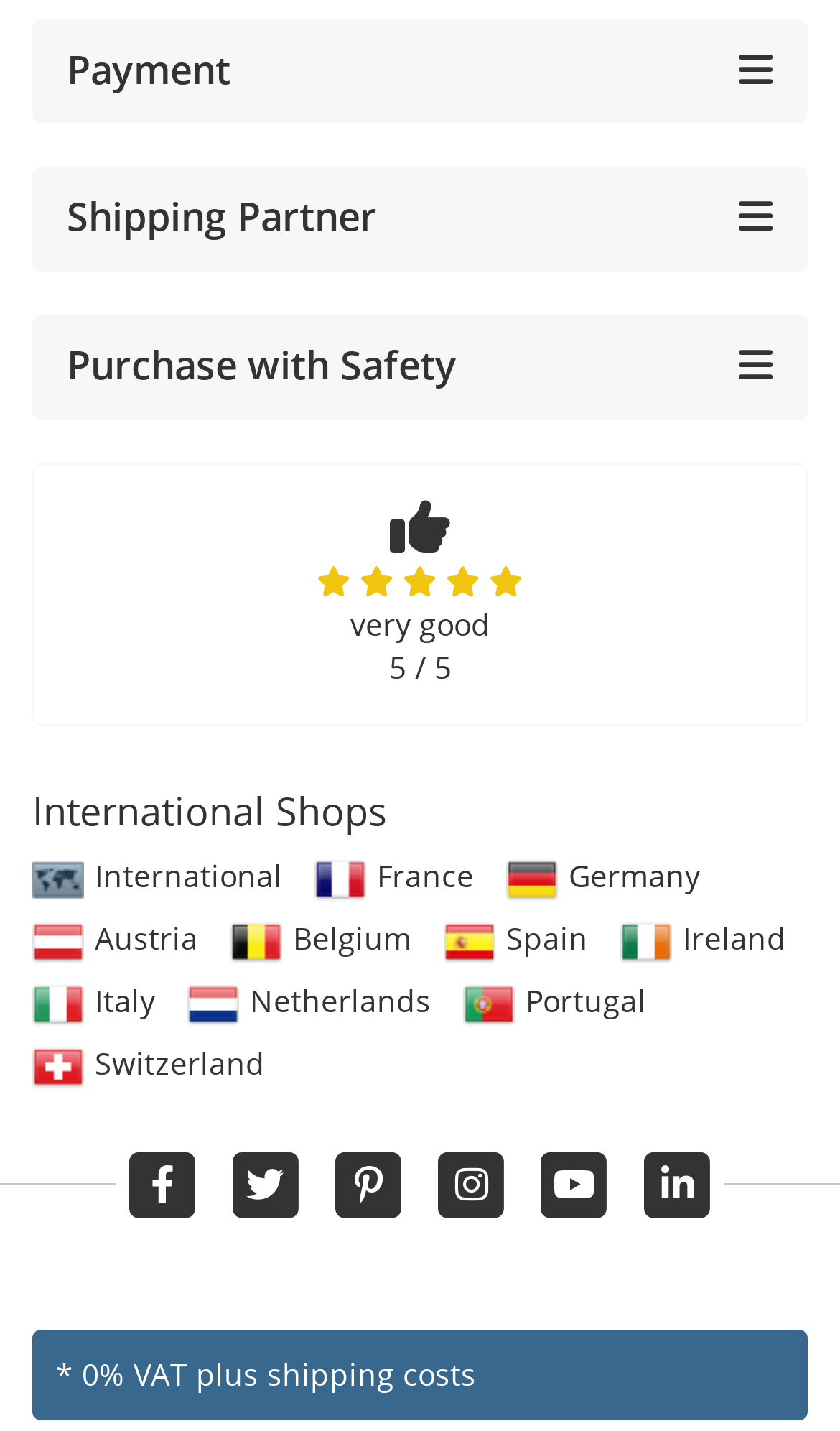Find the bounding box coordinates of the UI element according to this description: "plus shipping costs".

[0.233, 0.946, 0.567, 0.975]